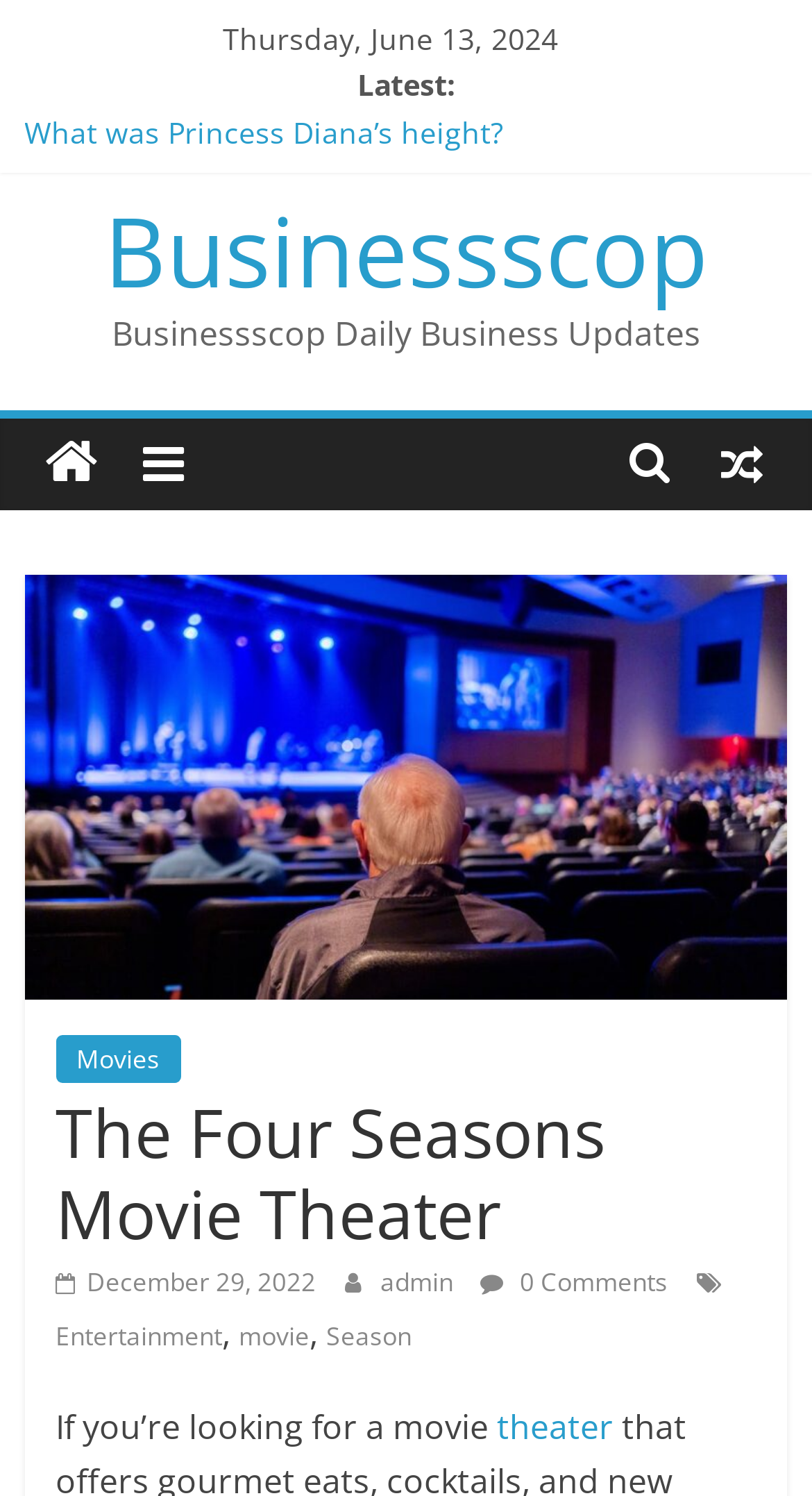Utilize the details in the image to thoroughly answer the following question: What is the first word of the description of the movie theater?

I found the description of the movie theater by looking at the StaticText element with the text 'If you’re looking for a movie...' which is a sub-element of the HeaderAsNonLandmark element. The first word of the description is 'If'.